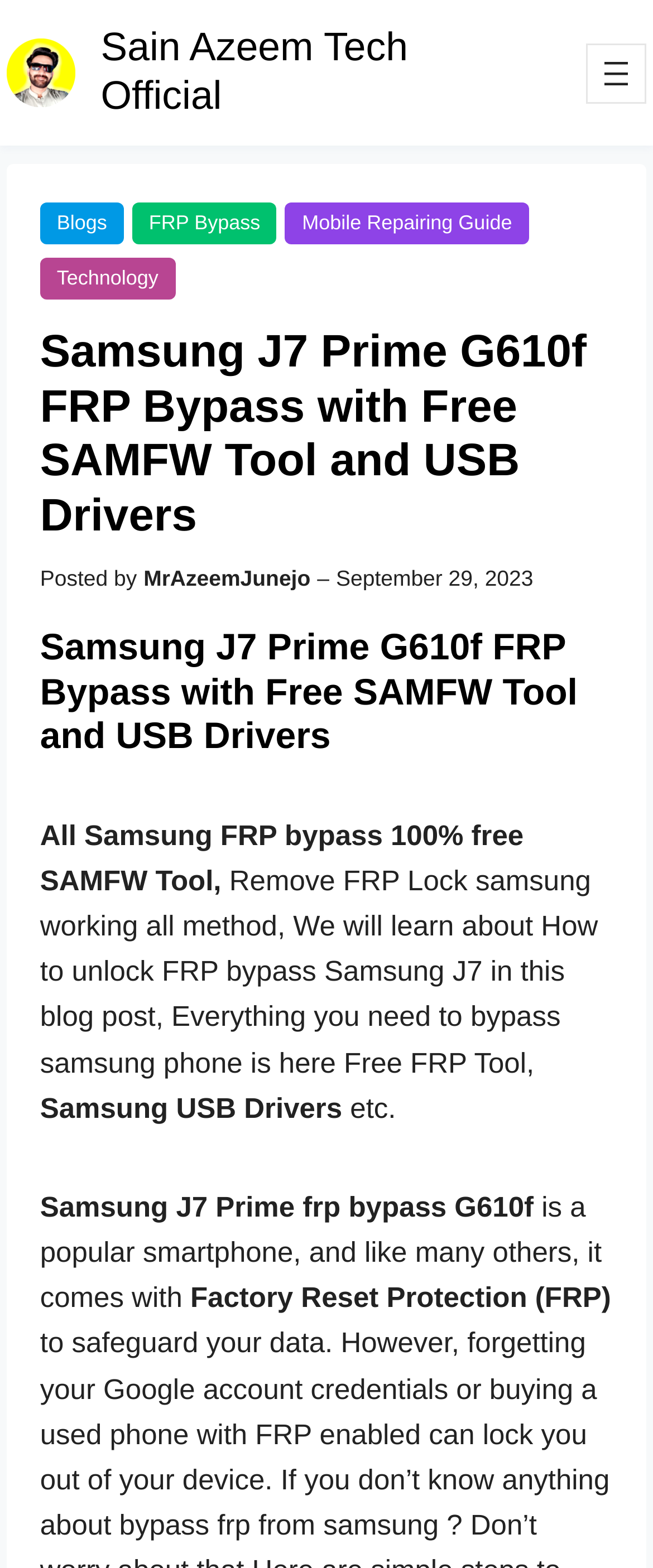Who is the author of the current blog post?
From the details in the image, provide a complete and detailed answer to the question.

The author of the current blog post can be found in the static text element with the text 'MrAzeemJunejo' which is located below the 'Posted by' text.